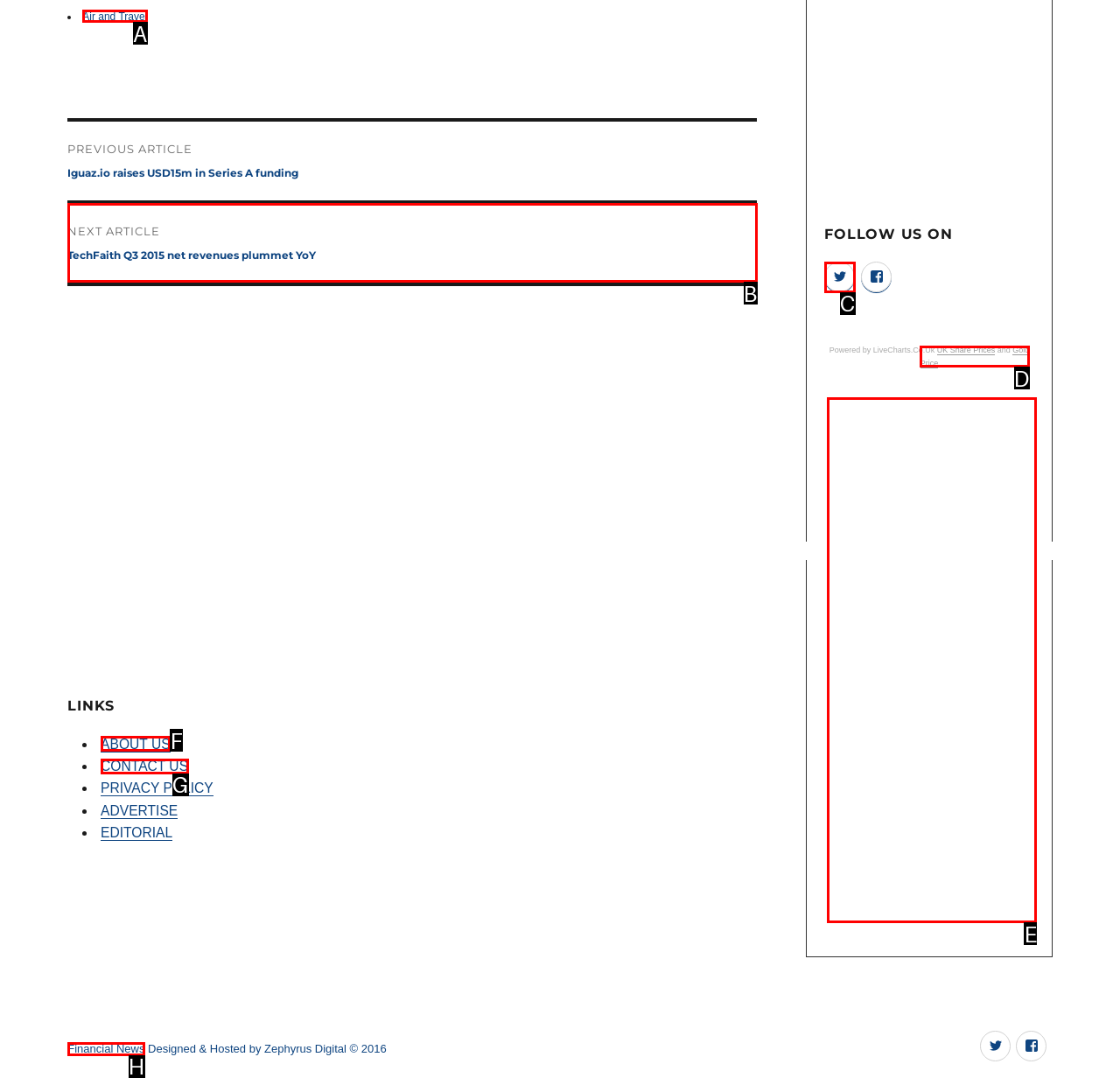Identify the HTML element that corresponds to the description: Contact Us
Provide the letter of the matching option from the given choices directly.

G